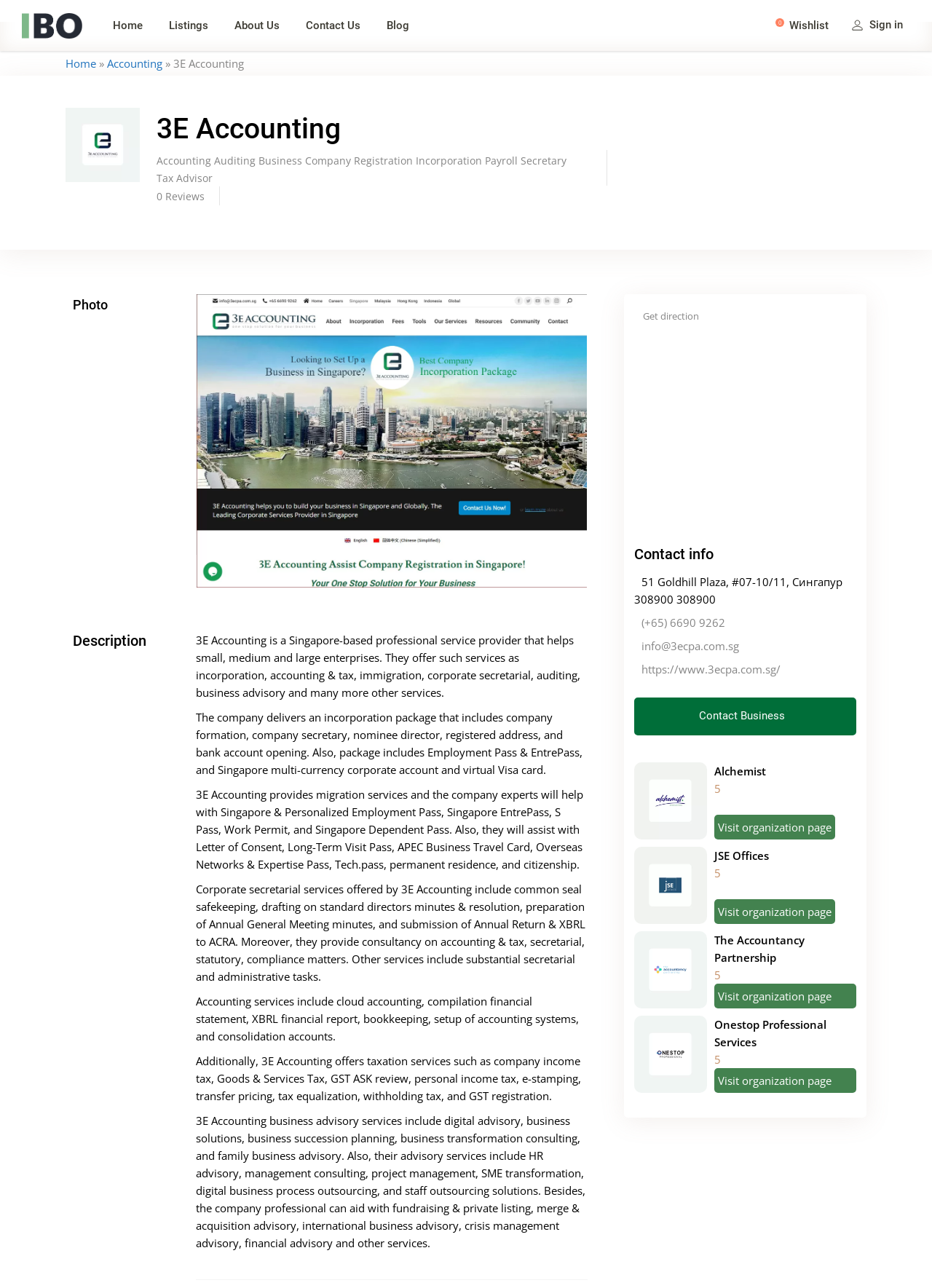Can you find the bounding box coordinates for the element to click on to achieve the instruction: "Click on the 'Home' link"?

[0.107, 0.013, 0.167, 0.026]